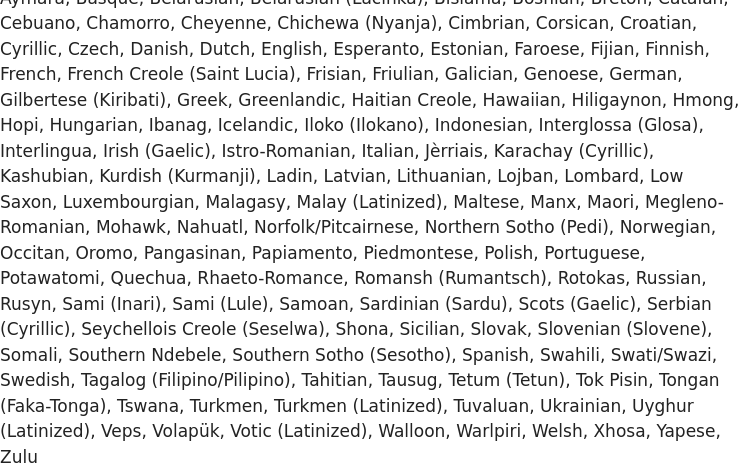Answer the question using only a single word or phrase: 
What languages does the font support?

Many languages